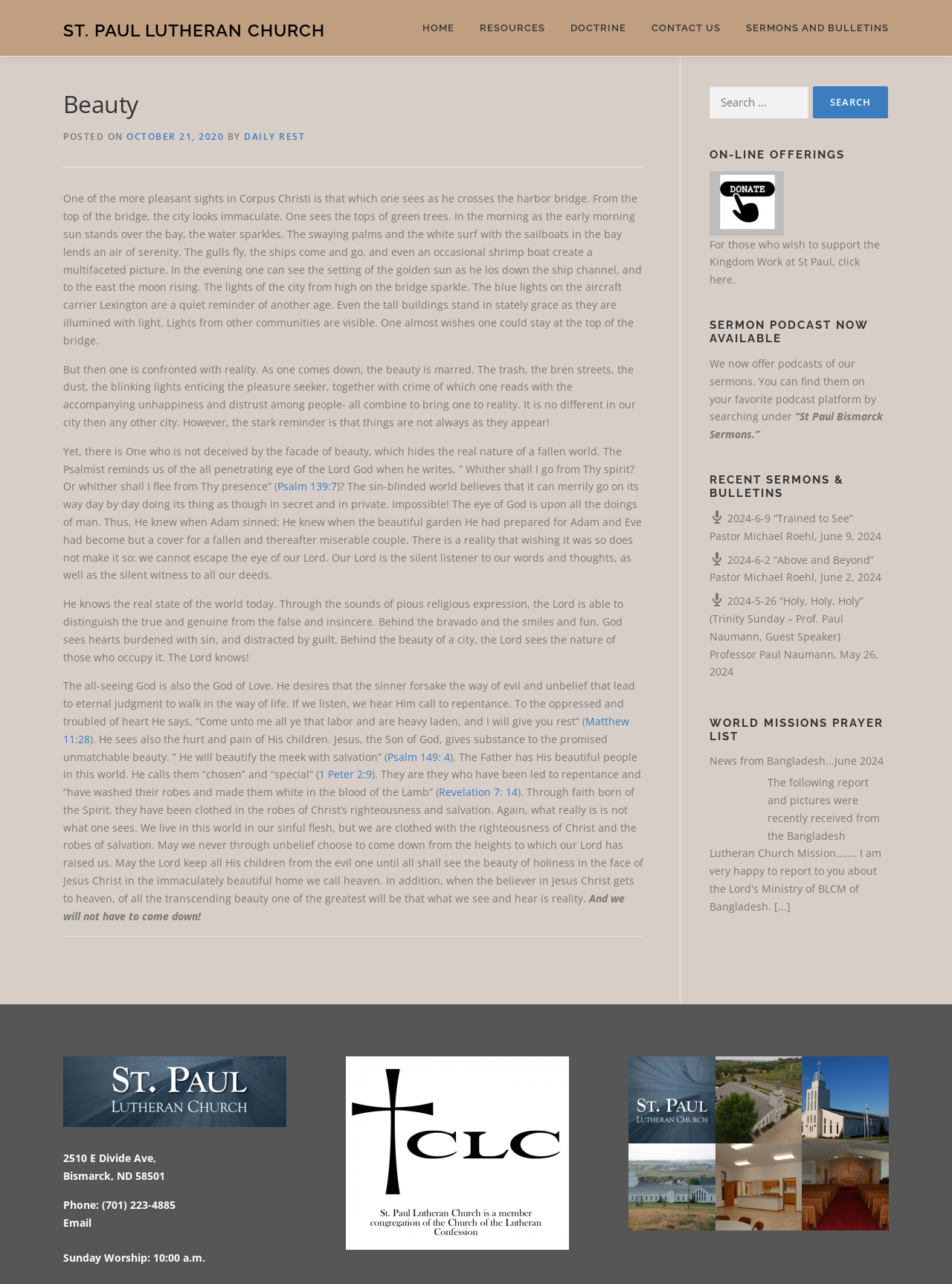Can you identify the bounding box coordinates of the clickable region needed to carry out this instruction: 'Listen to the sermon podcast'? The coordinates should be four float numbers within the range of 0 to 1, stated as [left, top, right, bottom].

[0.745, 0.248, 0.933, 0.269]